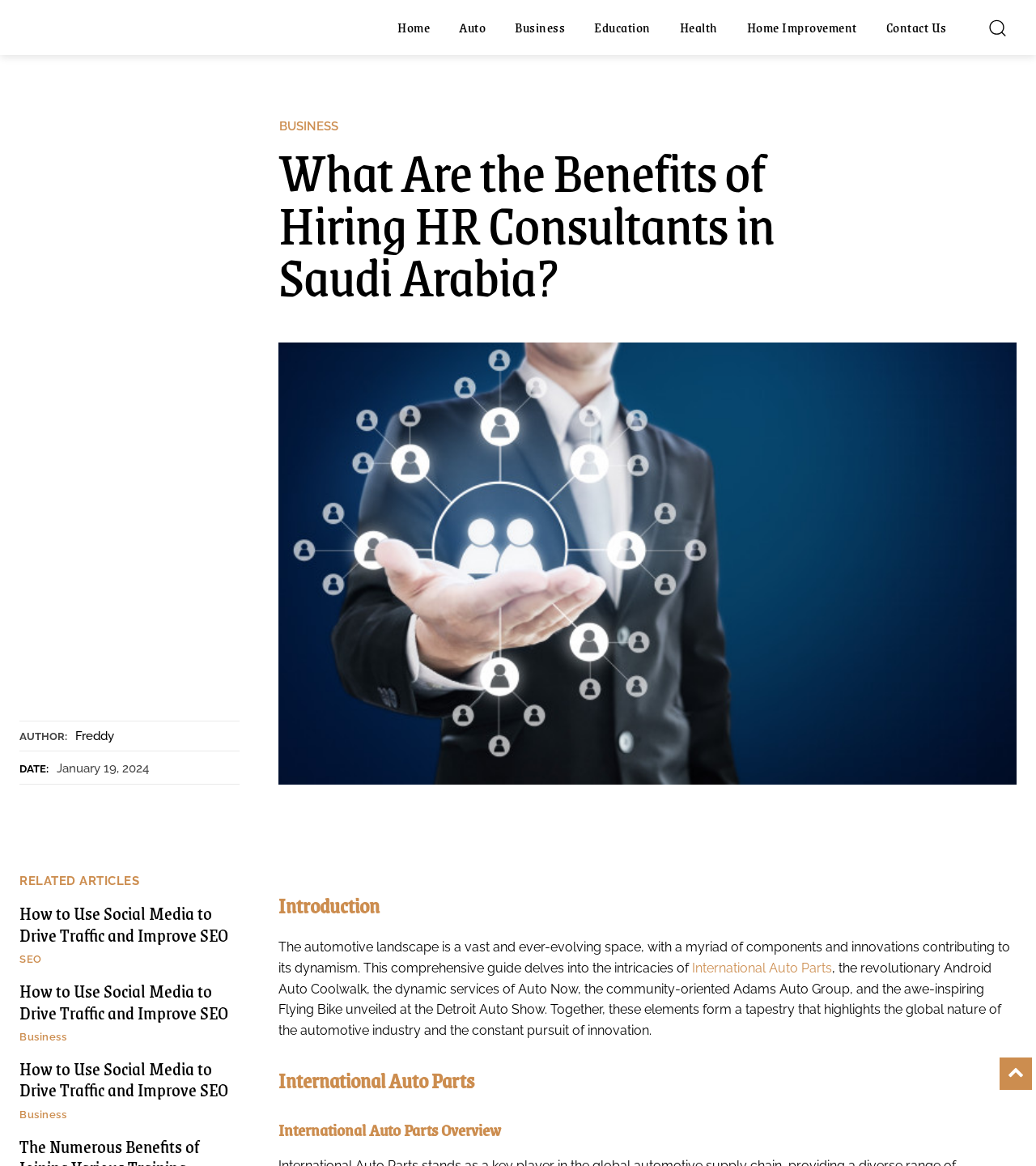Find the bounding box coordinates of the element you need to click on to perform this action: 'Read the article by Freddy'. The coordinates should be represented by four float values between 0 and 1, in the format [left, top, right, bottom].

[0.073, 0.625, 0.11, 0.638]